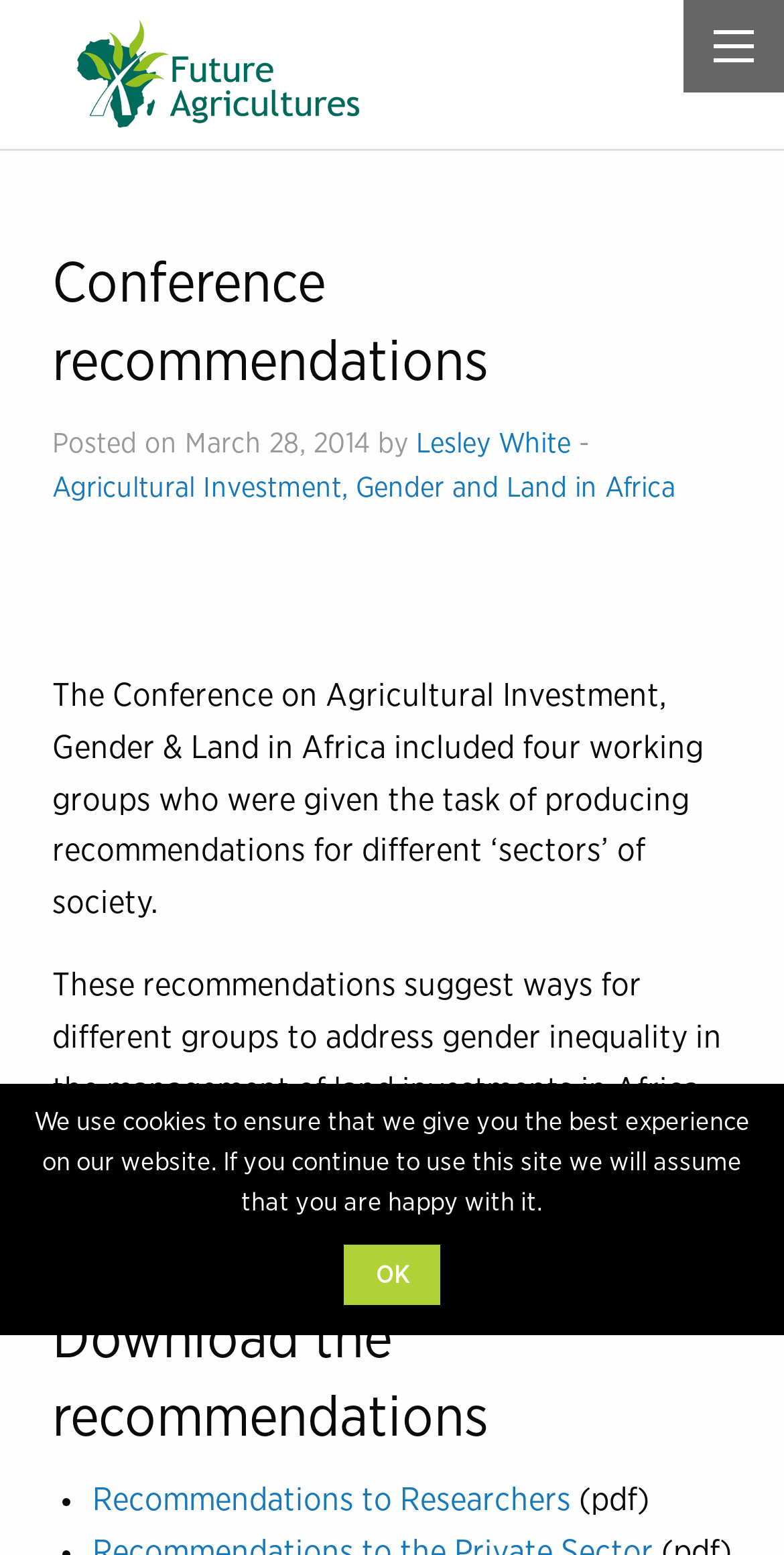What is the format of the downloadable recommendations?
Using the visual information, respond with a single word or phrase.

PDF